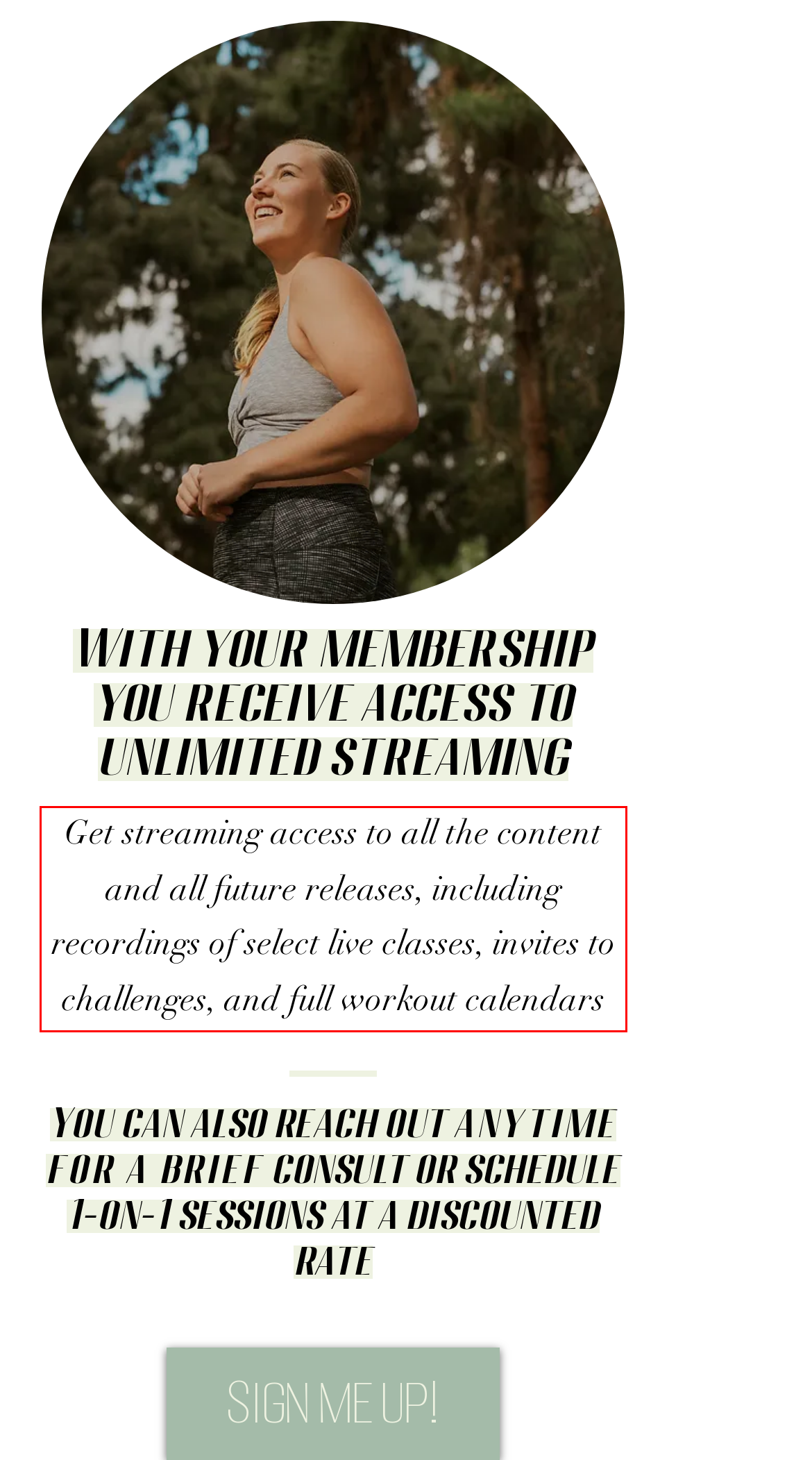Perform OCR on the text inside the red-bordered box in the provided screenshot and output the content.

Get streaming access to all the content and all future releases, including recordings of select live classes, invites to challenges, and full workout calendars